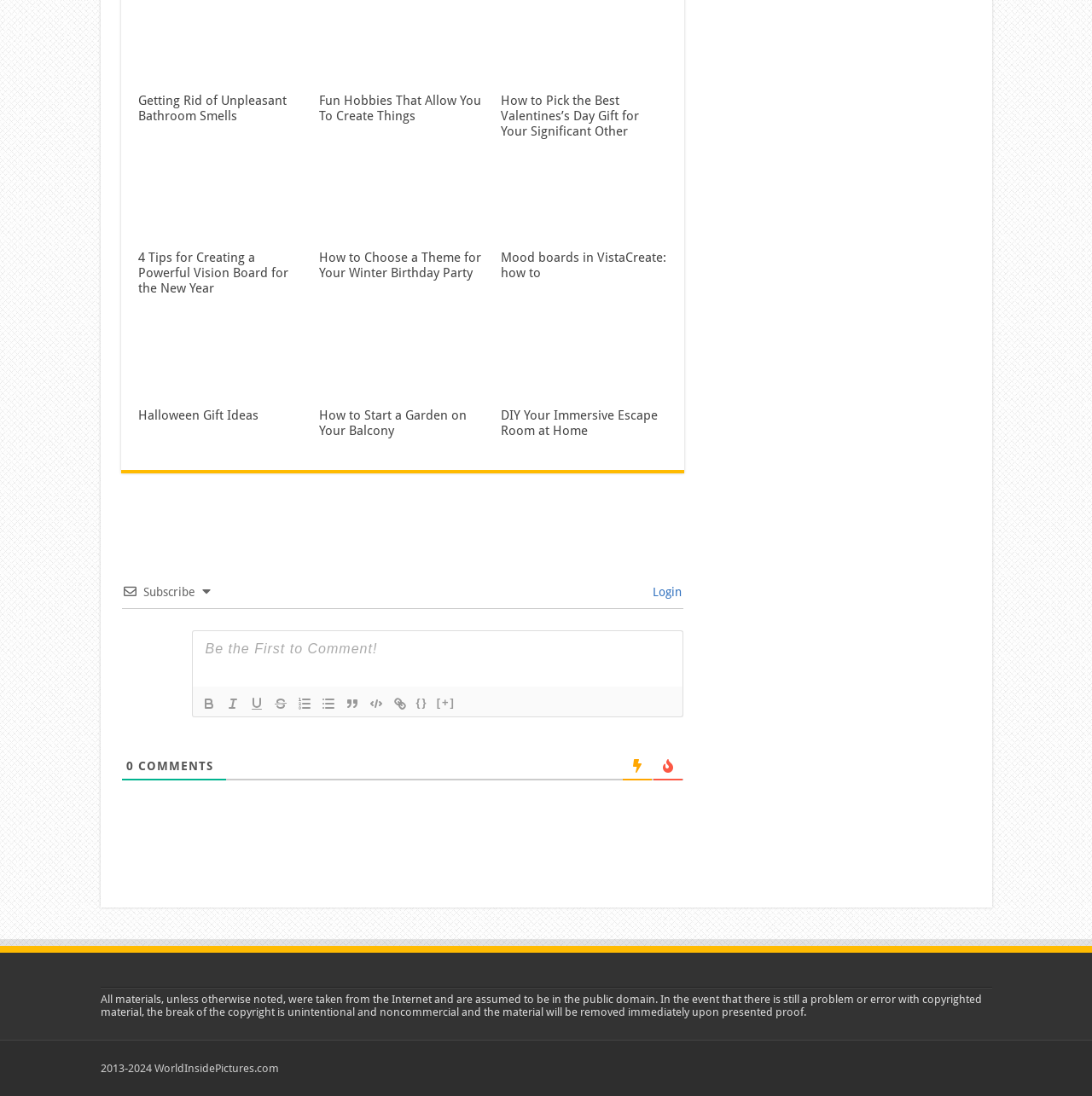Determine the bounding box coordinates for the element that should be clicked to follow this instruction: "Subscribe". The coordinates should be given as four float numbers between 0 and 1, in the format [left, top, right, bottom].

[0.131, 0.534, 0.179, 0.546]